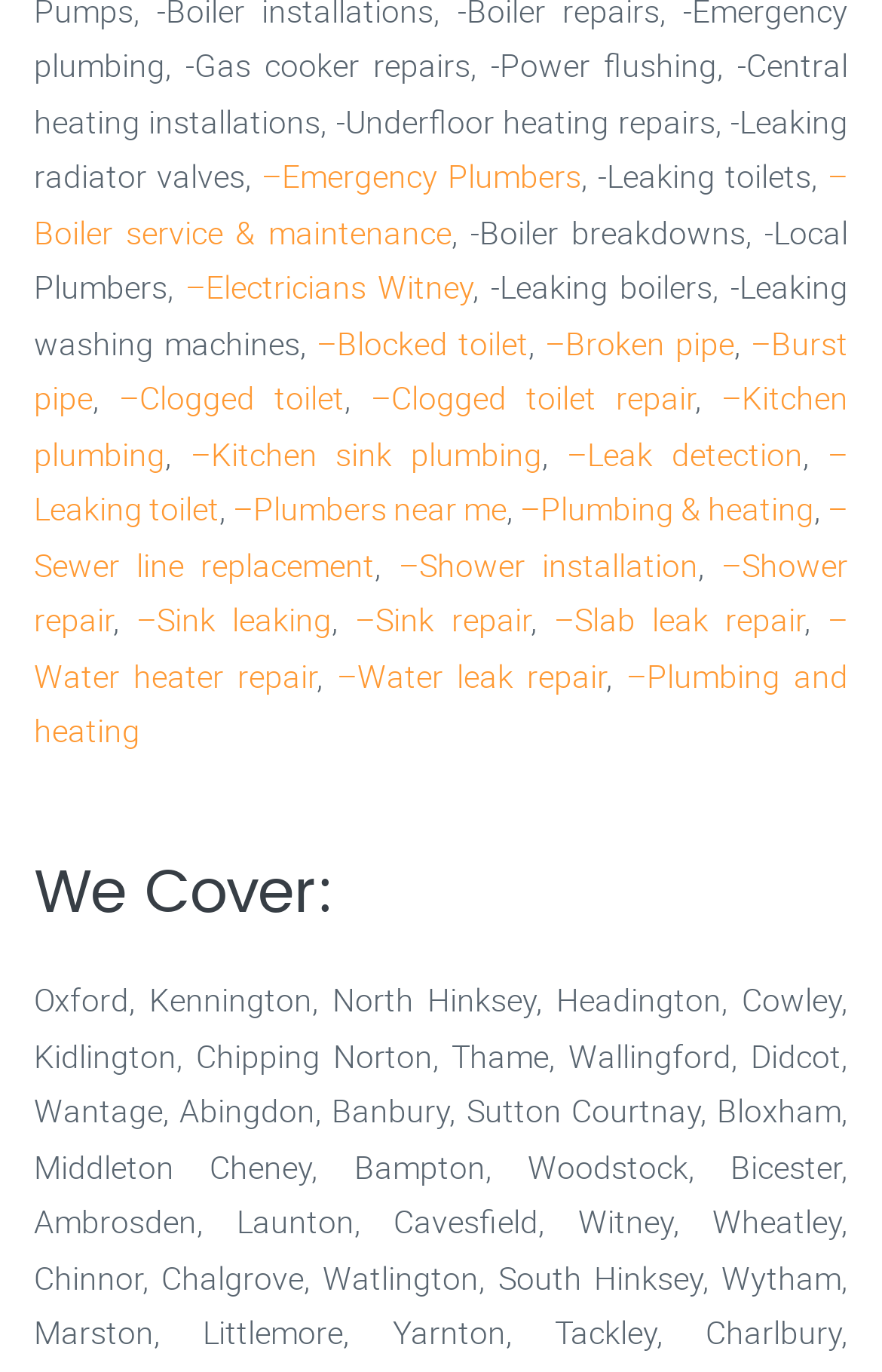Provide a short answer using a single word or phrase for the following question: 
What areas of plumbing do they cover?

Kitchen plumbing, shower installation